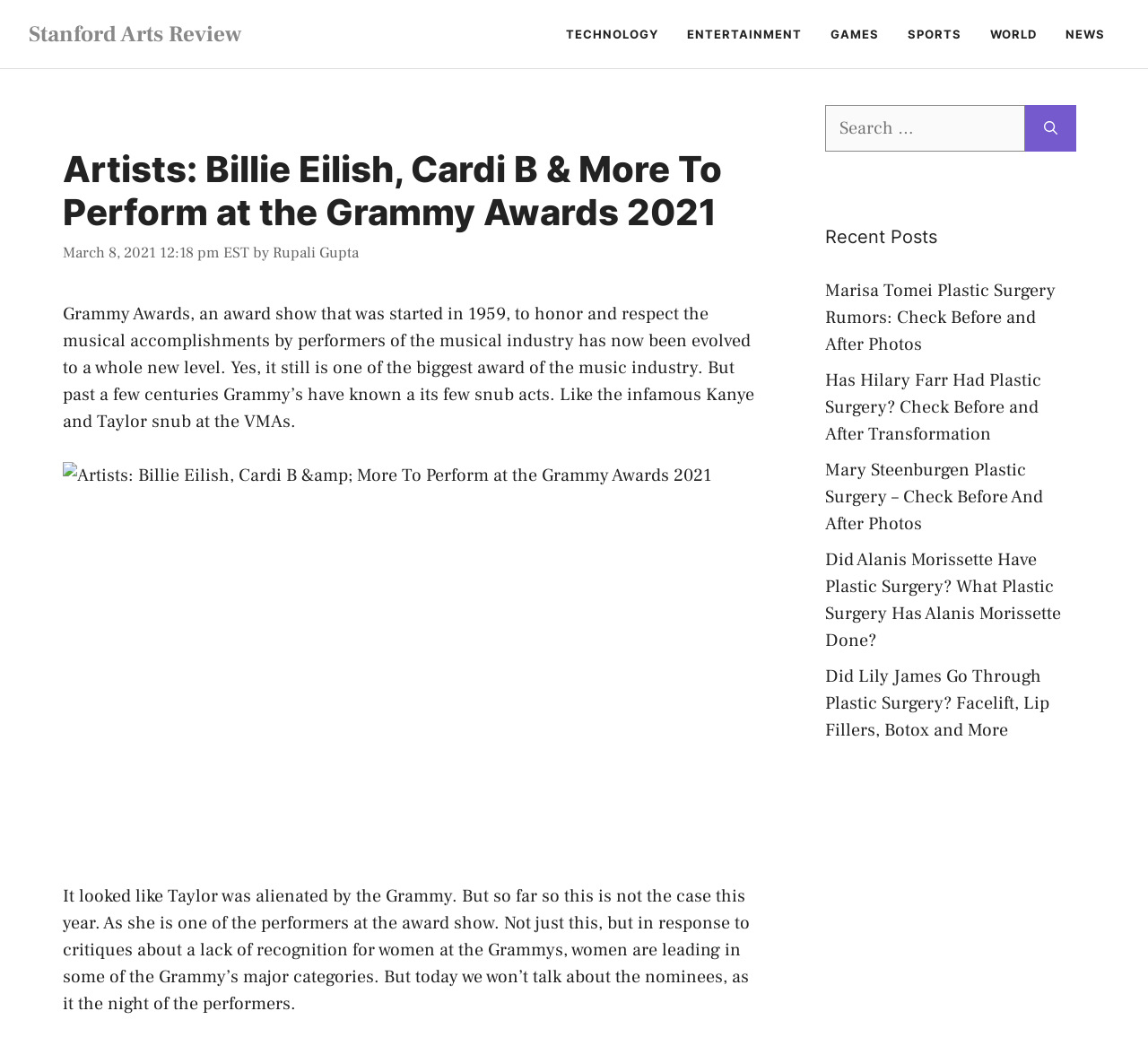Locate the bounding box coordinates of the area that needs to be clicked to fulfill the following instruction: "Search for something". The coordinates should be in the format of four float numbers between 0 and 1, namely [left, top, right, bottom].

[0.719, 0.1, 0.893, 0.145]